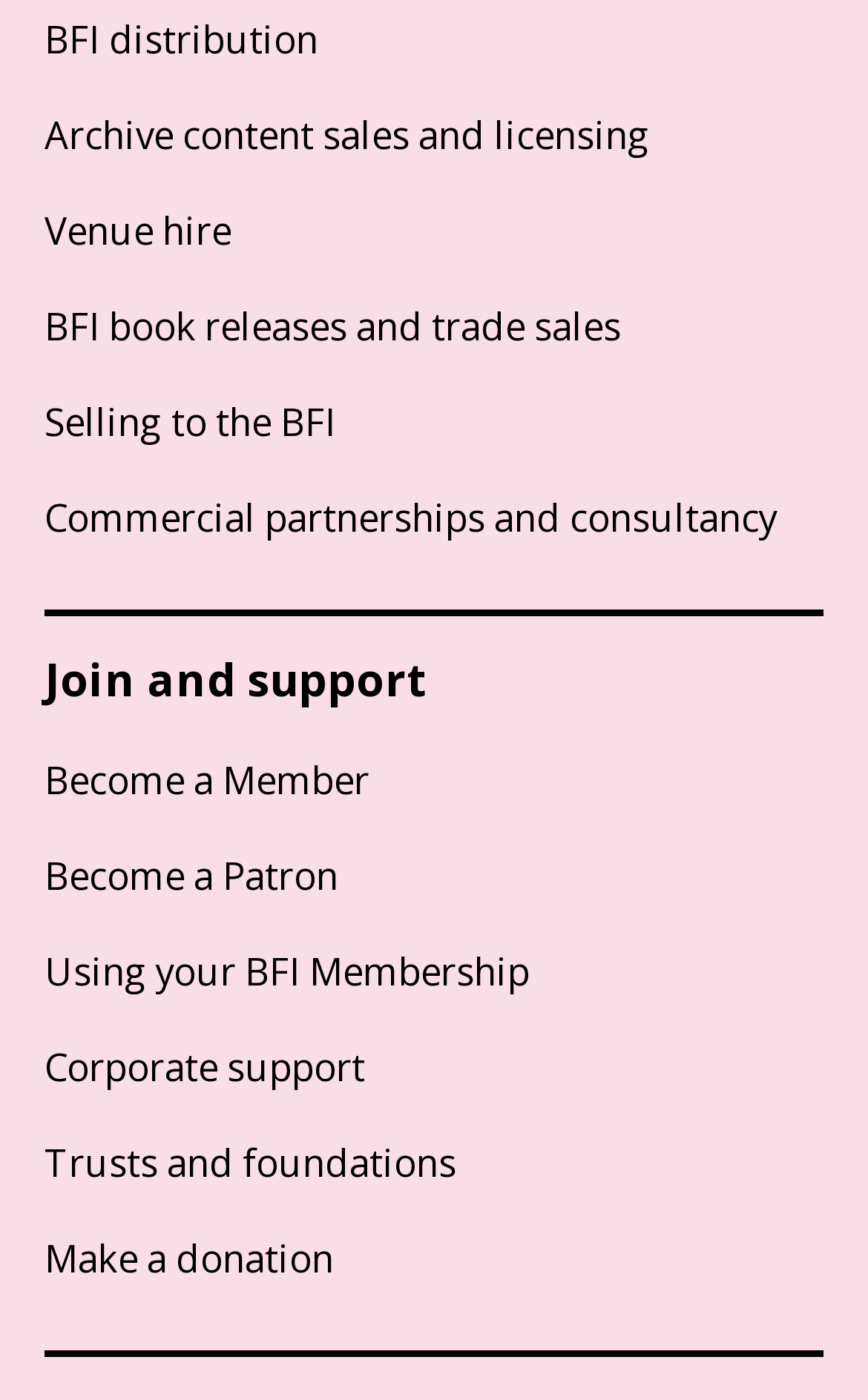What is the first link on the webpage?
Refer to the image and answer the question using a single word or phrase.

BFI distribution